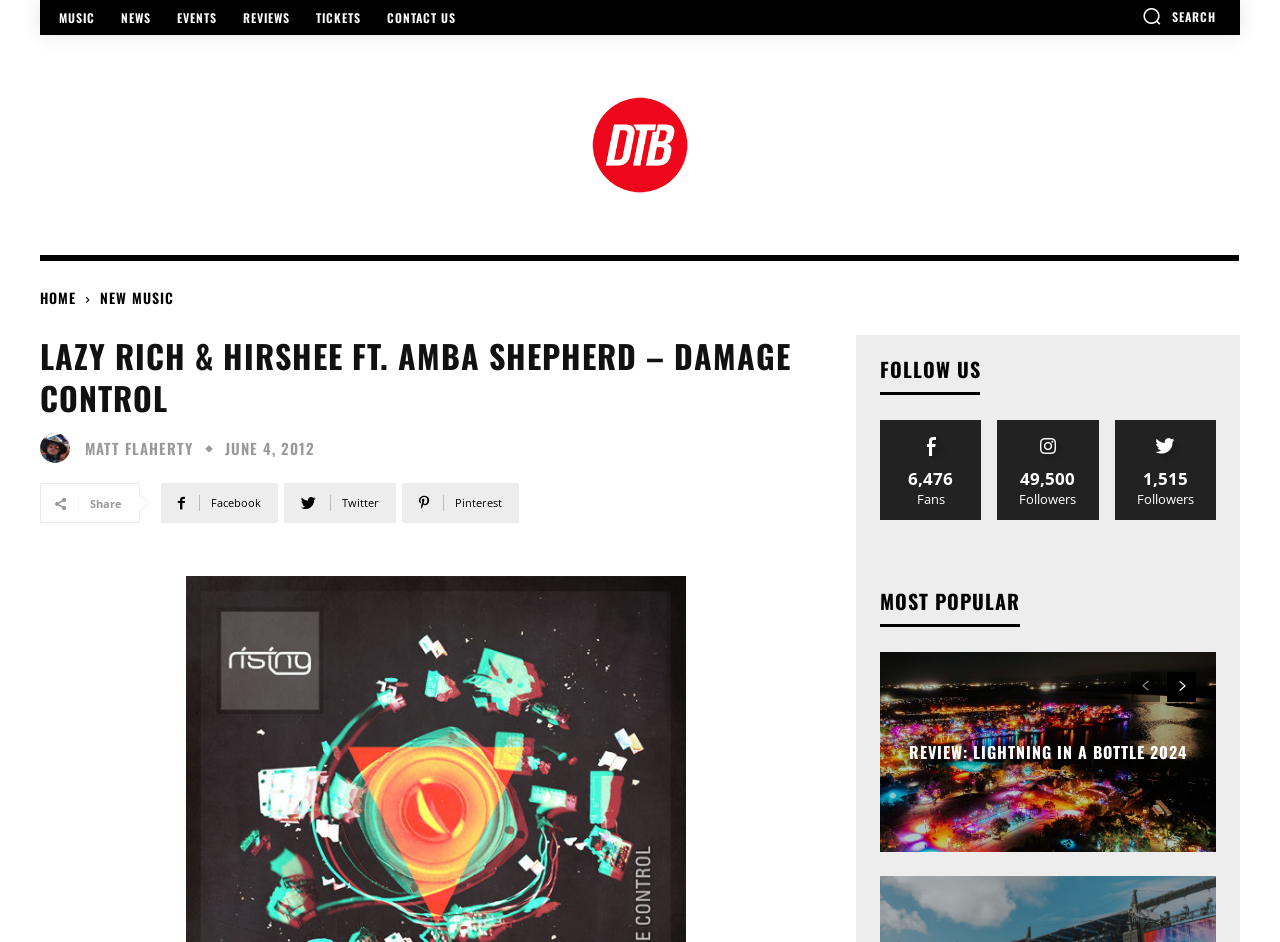Please locate the bounding box coordinates for the element that should be clicked to achieve the following instruction: "Click on MUSIC". Ensure the coordinates are given as four float numbers between 0 and 1, i.e., [left, top, right, bottom].

[0.038, 0.013, 0.082, 0.025]